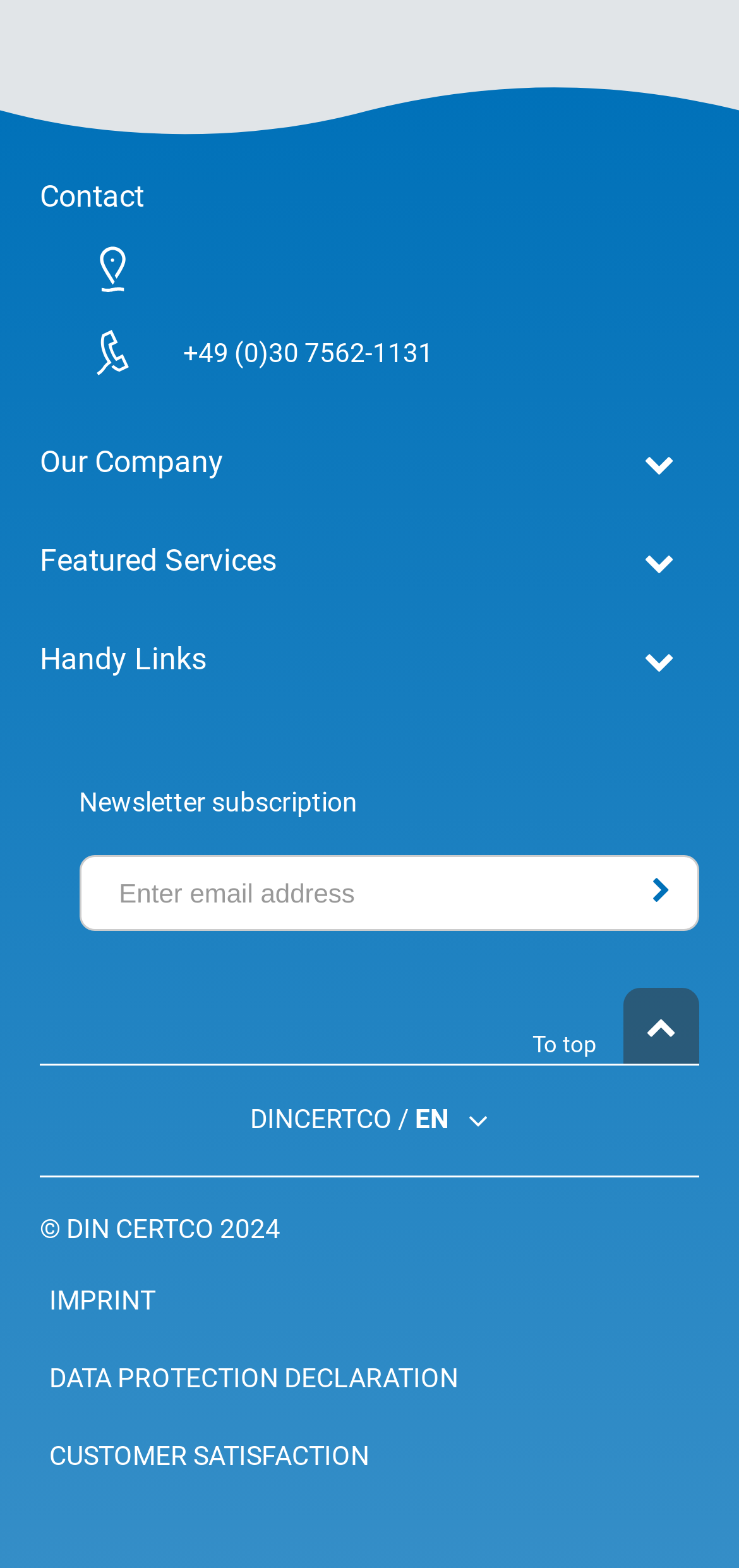What is the company's phone number?
Look at the image and provide a detailed response to the question.

I found the phone number by looking at the link element with the text 'phone-no-padding +49 (0)30 7562-1131' which is located at the top of the page.